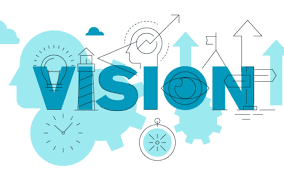What do the icons of light bulbs, clocks, gears, and arrows signify?
Answer the question based on the image using a single word or a brief phrase.

Progress and clarity